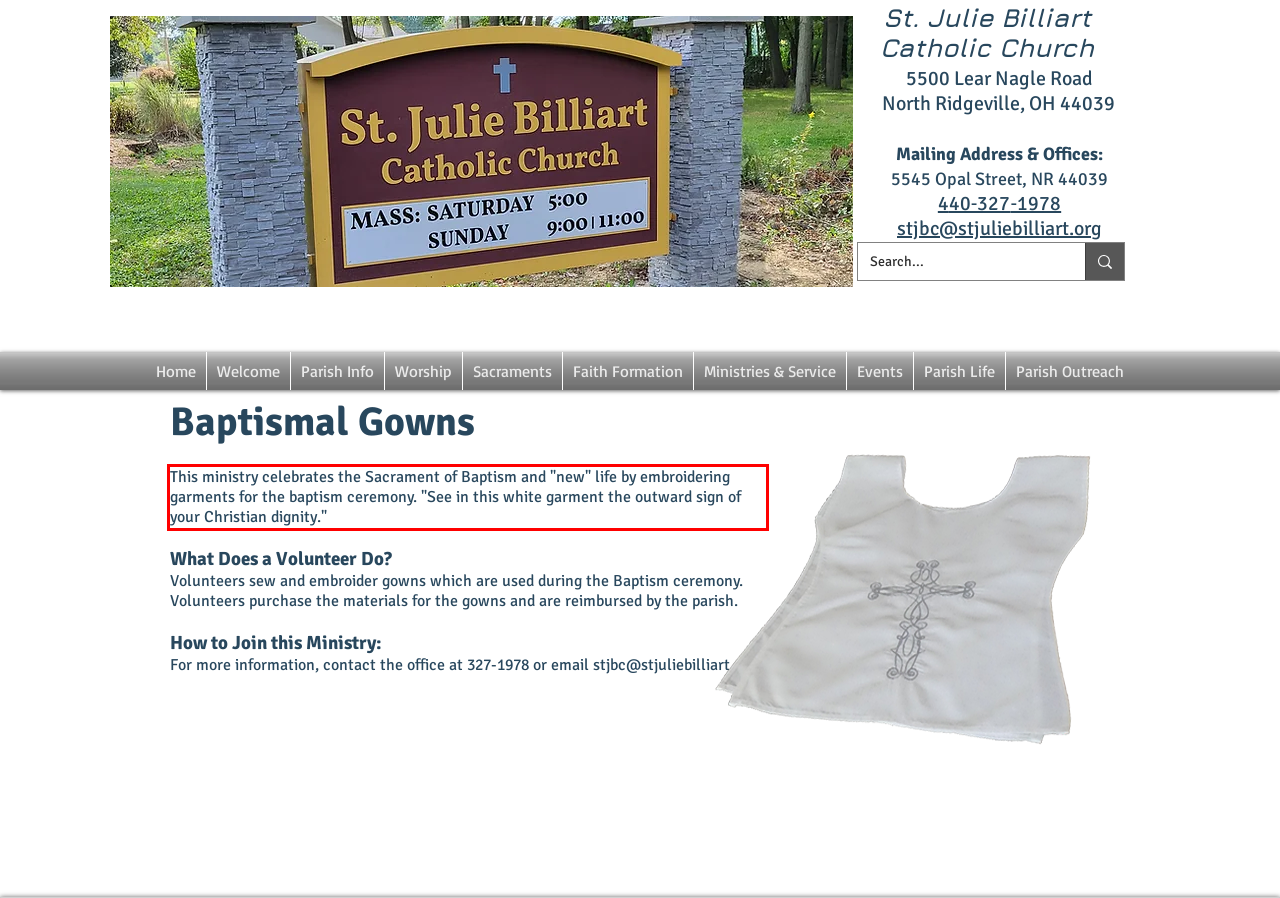You have a webpage screenshot with a red rectangle surrounding a UI element. Extract the text content from within this red bounding box.

This ministry celebrates the Sacrament of Baptism and "new" life by embroidering garments for the baptism ceremony. "See in this white garment the outward sign of your Christian dignity."